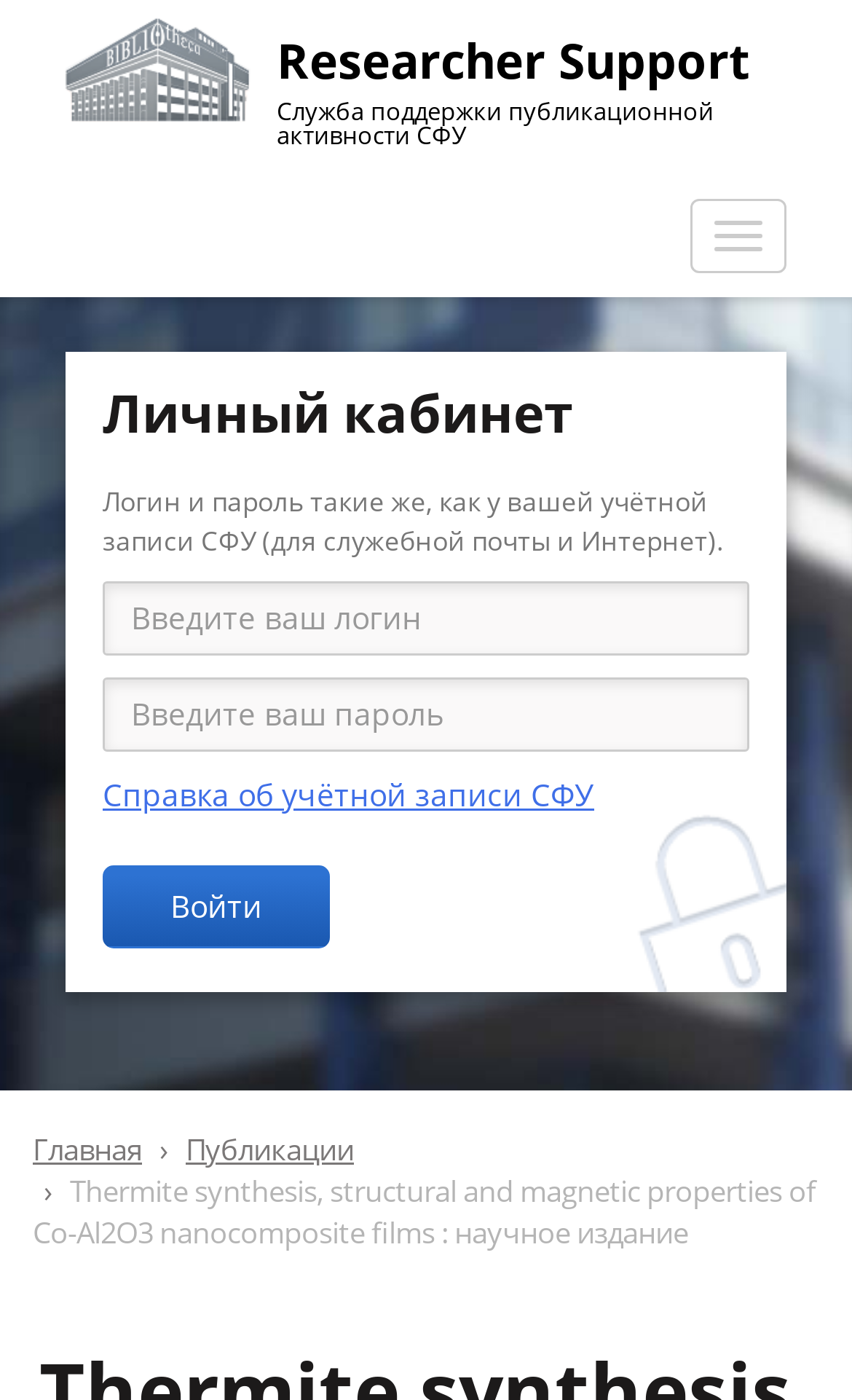Reply to the question below using a single word or brief phrase:
What is the title of the scientific publication?

Thermite synthesis...